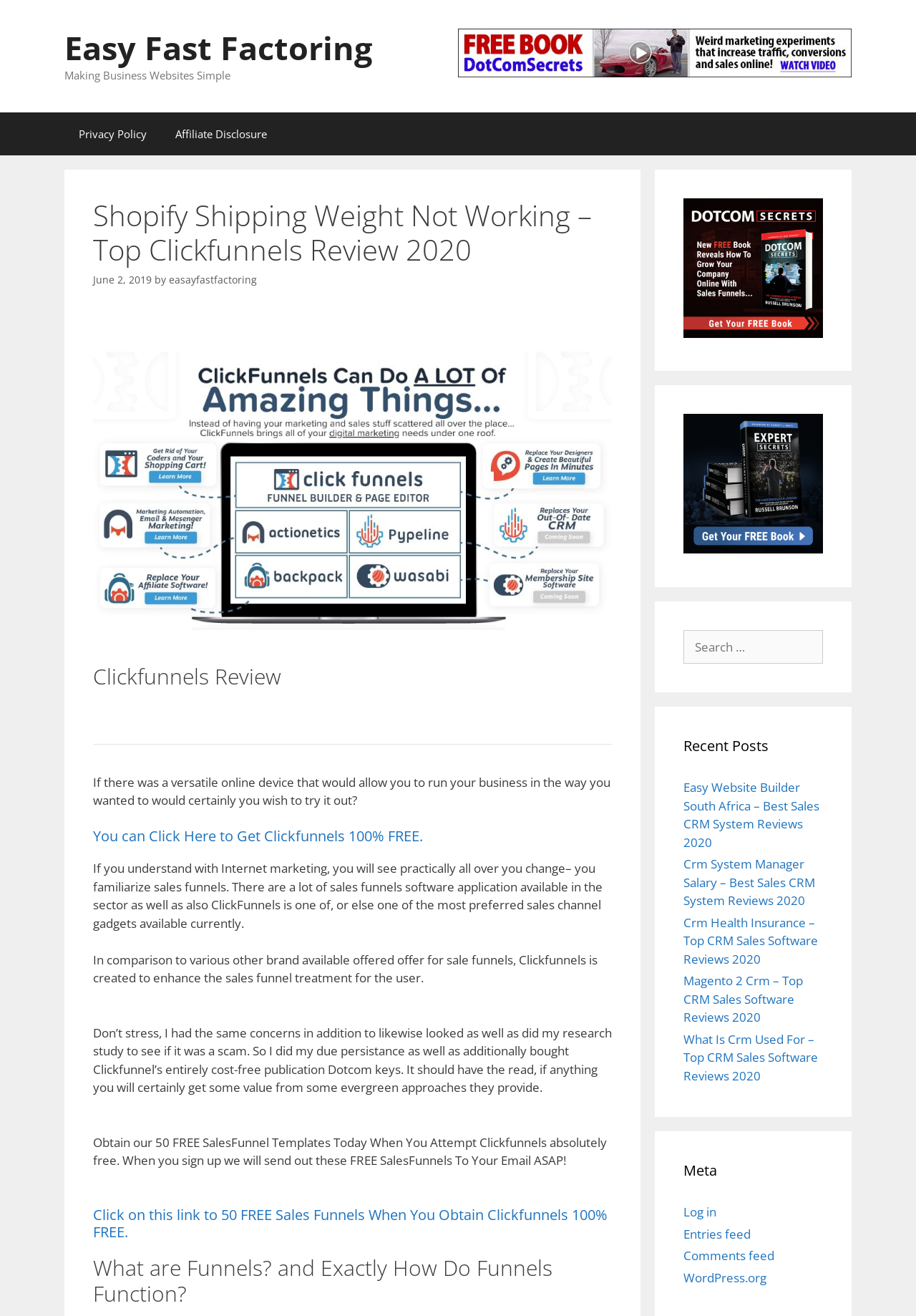What is the name of the website?
Give a comprehensive and detailed explanation for the question.

I determined the answer by looking at the banner element at the top of the webpage, which contains the text 'Easy Fast Factoring'.